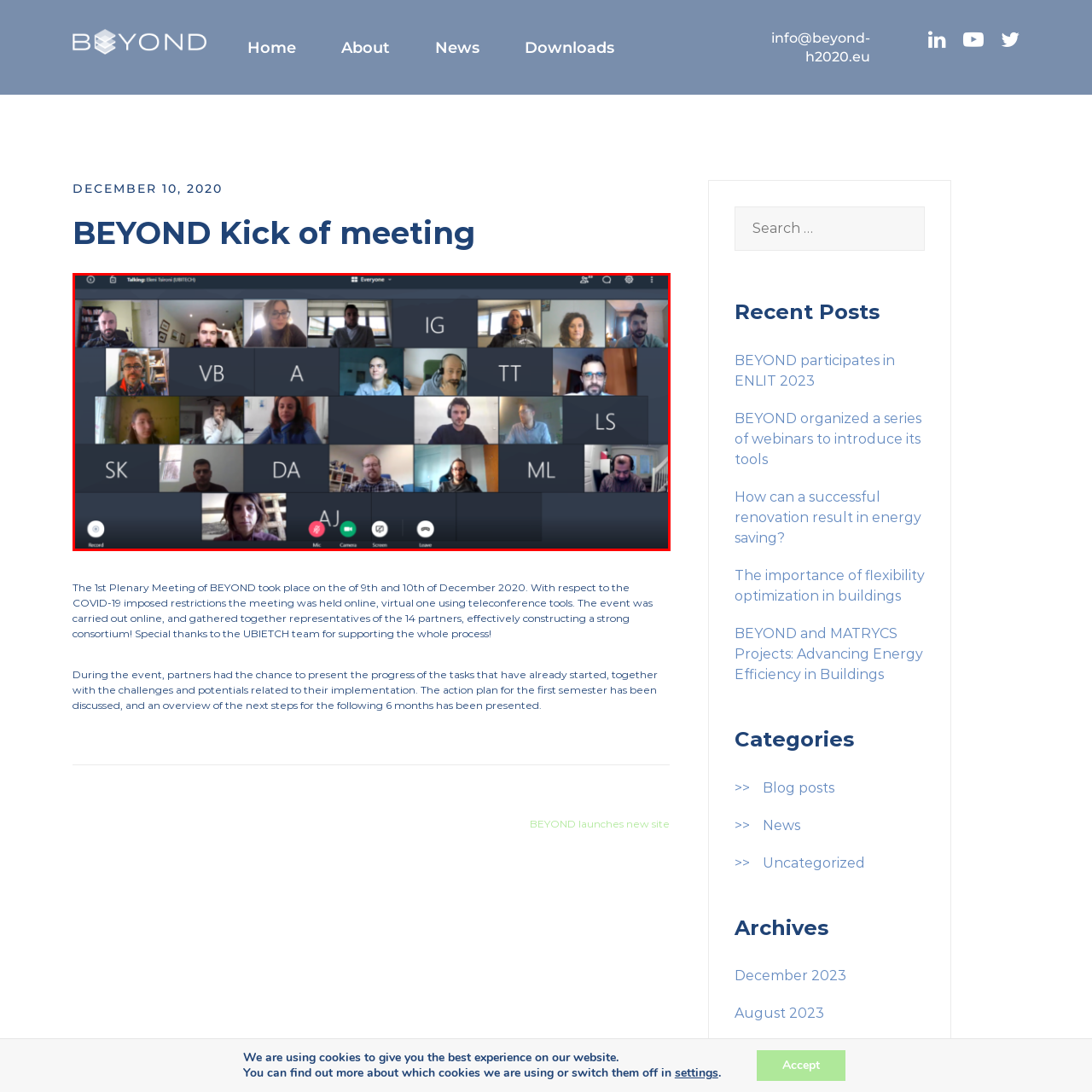How many individuals are attending the meeting?
Observe the image inside the red bounding box and answer the question using only one word or a short phrase.

Multiple